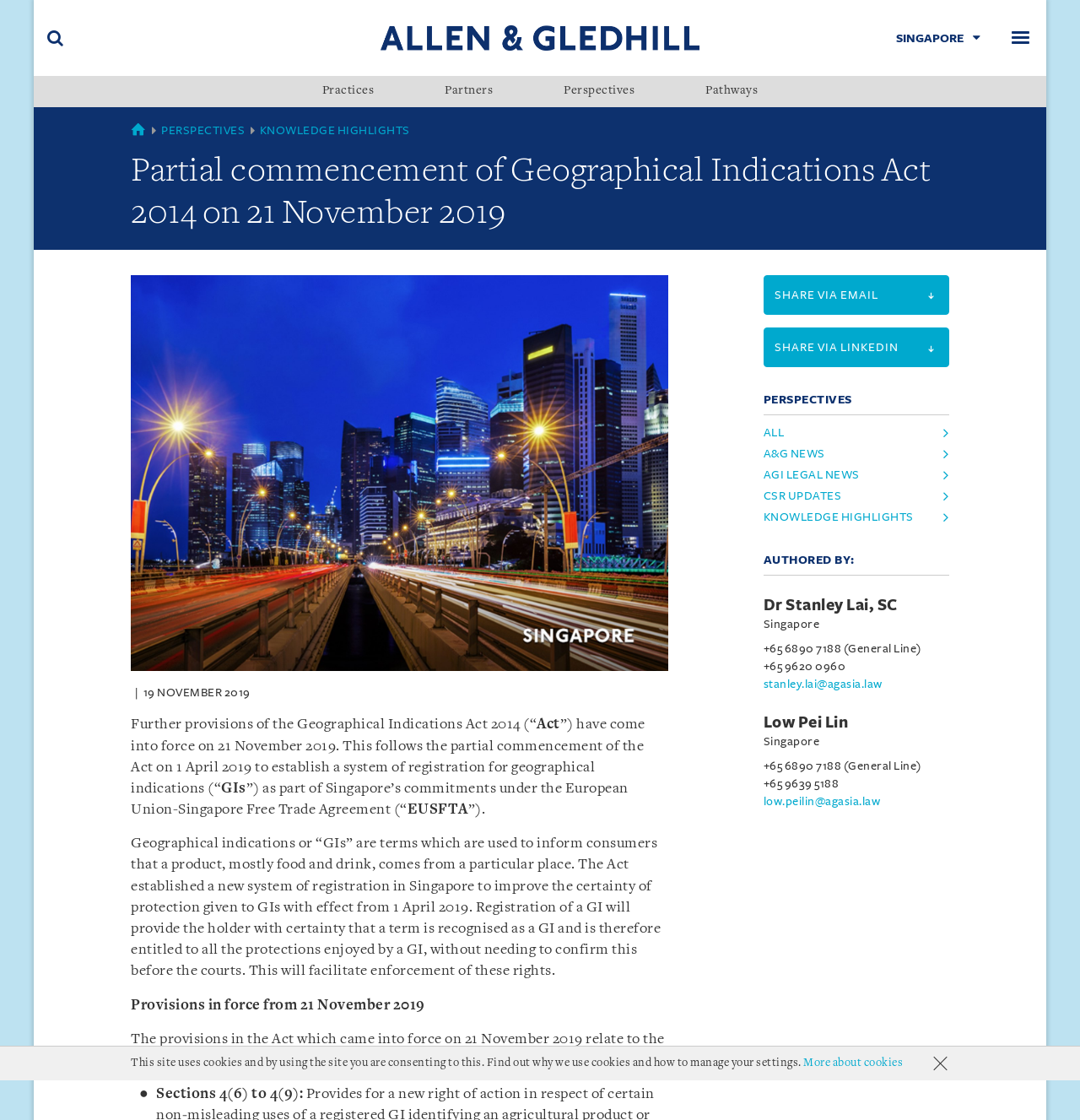Please provide a comprehensive answer to the question based on the screenshot: What is the law firm's name?

The law firm's name can be found in the top-left corner of the webpage, where it is written as 'Partial commencement of Geographical Indications Act 2014 on 21 November 2019: Allen & Gledhill'.